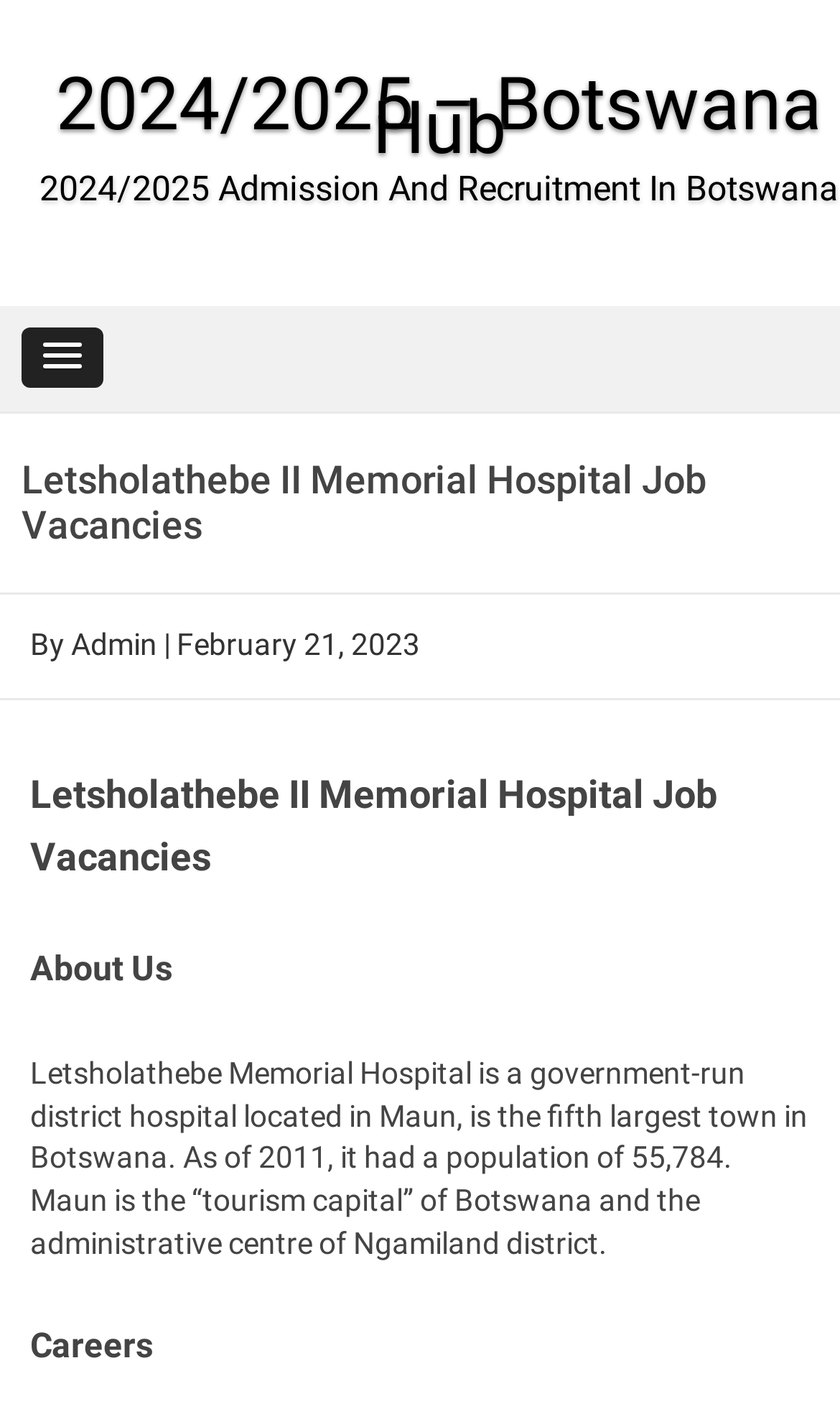Use a single word or phrase to answer the question:
What is the population of Maun?

55,784